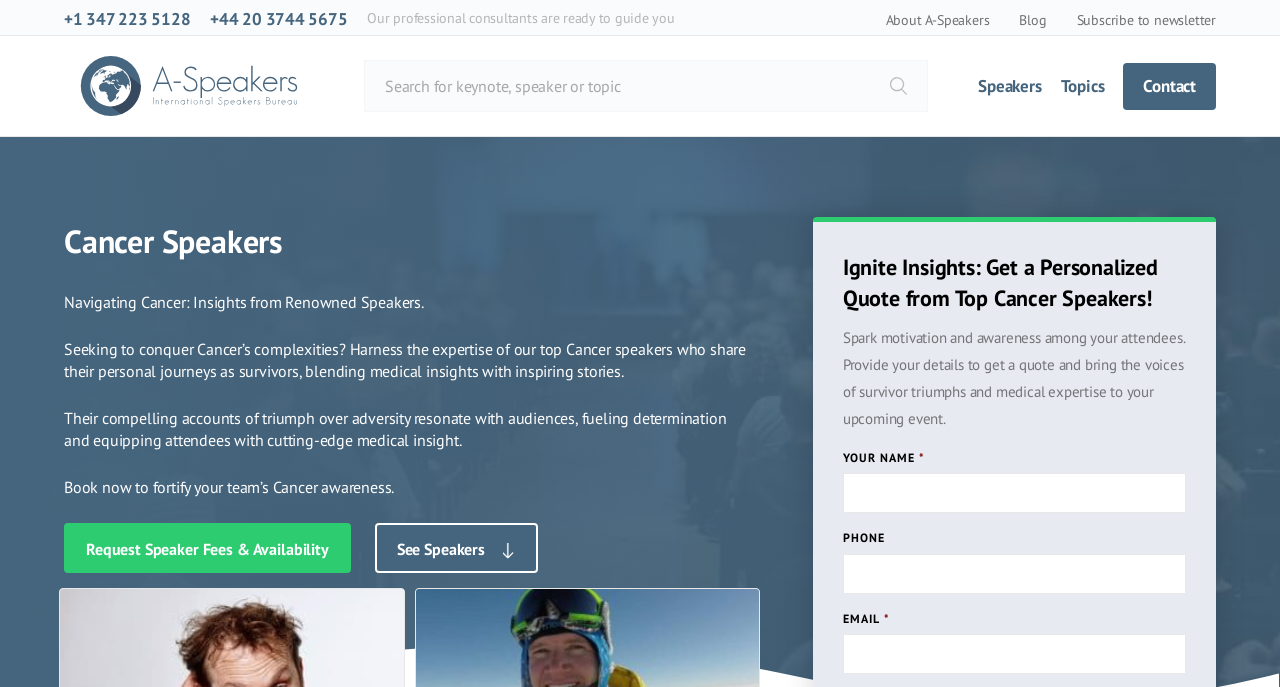Please find the bounding box coordinates of the clickable region needed to complete the following instruction: "View the list of speakers". The bounding box coordinates must consist of four float numbers between 0 and 1, i.e., [left, top, right, bottom].

[0.293, 0.761, 0.42, 0.834]